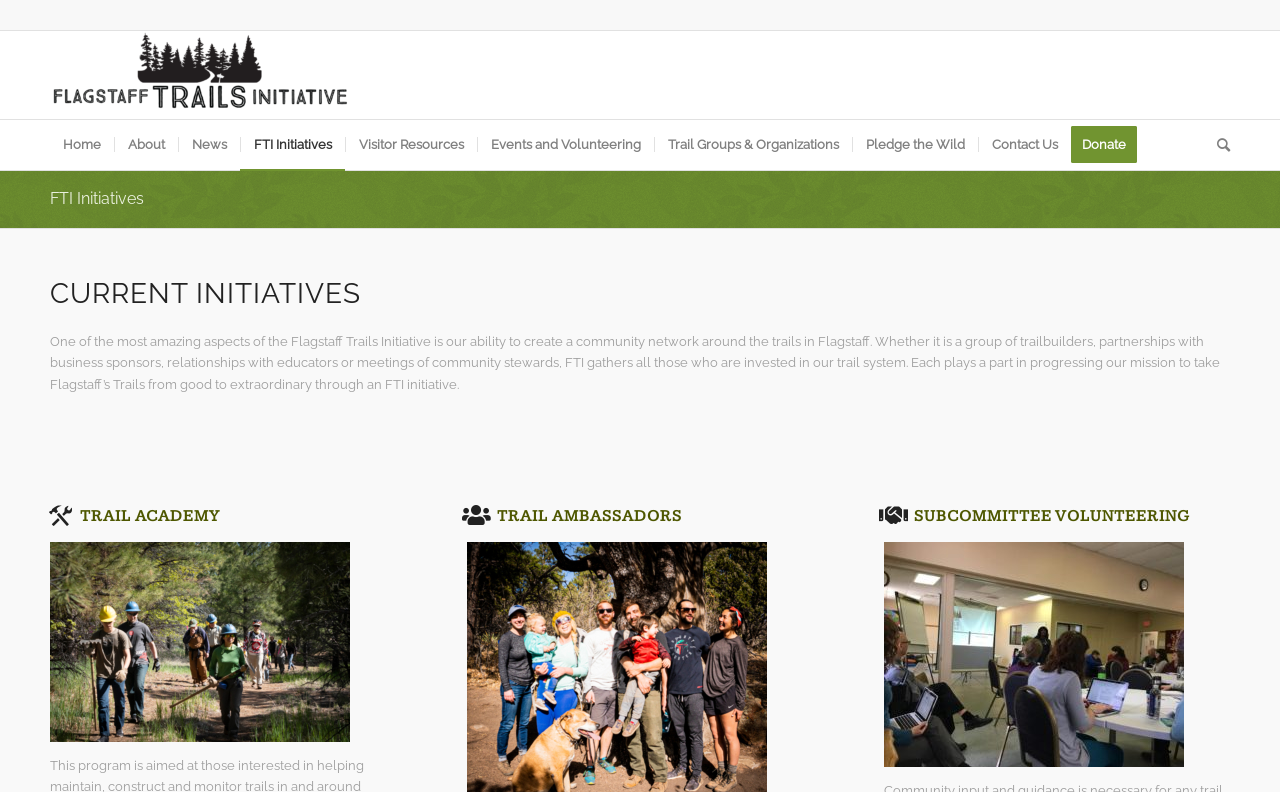What is the name of the organization?
Based on the image, answer the question with as much detail as possible.

The name of the organization can be found in the top-left corner of the webpage, where it is displayed as a link and an image. It is also mentioned in the meta description of the webpage.